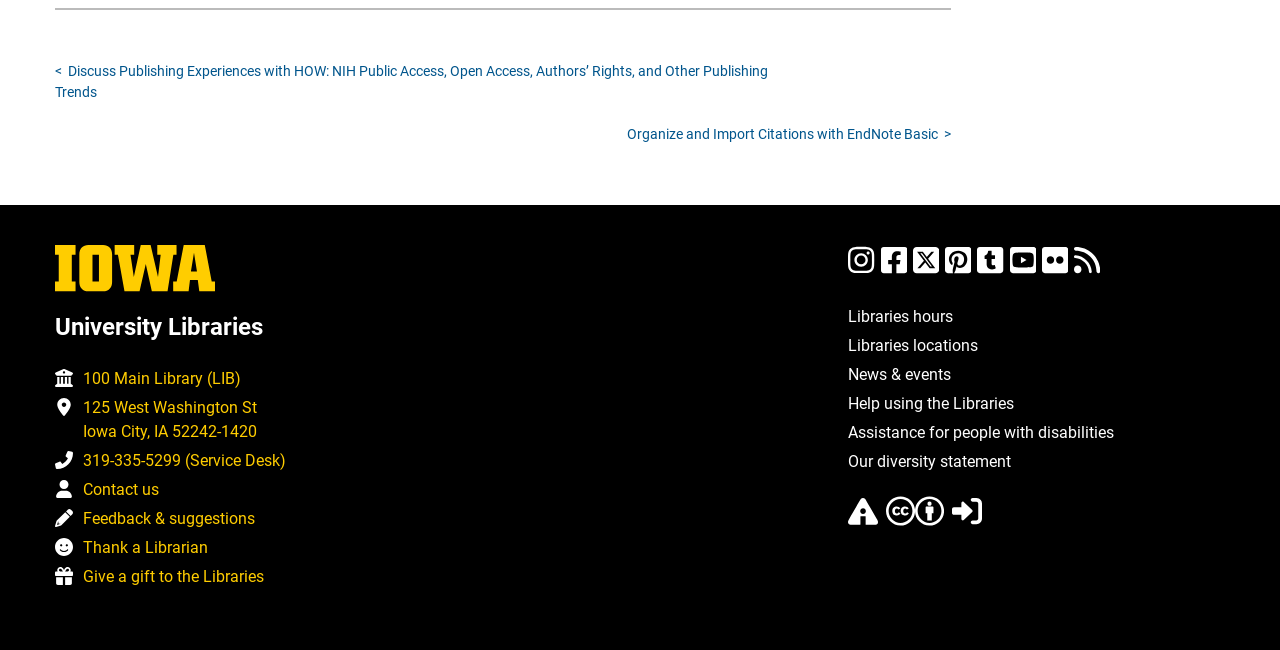Determine the bounding box coordinates of the section I need to click to execute the following instruction: "Contact the library". Provide the coordinates as four float numbers between 0 and 1, i.e., [left, top, right, bottom].

[0.065, 0.687, 0.223, 0.732]